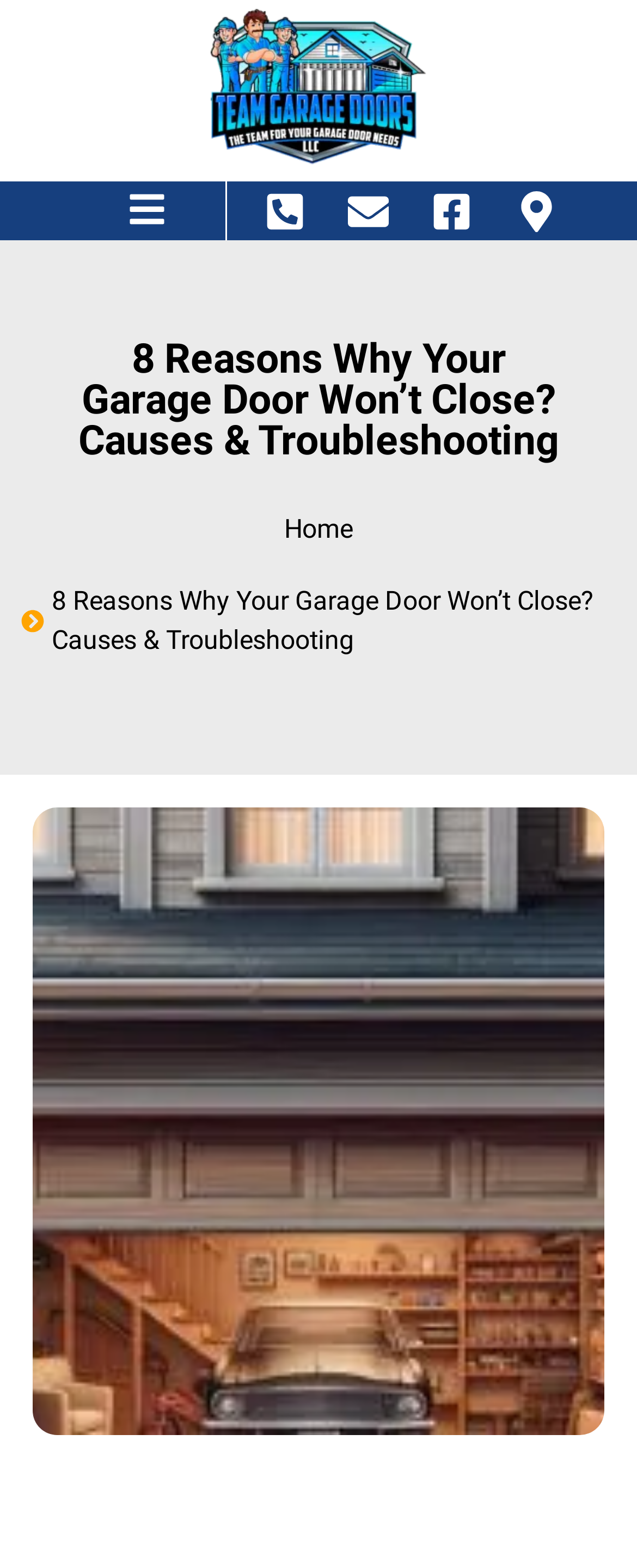Provide an in-depth description of the elements and layout of the webpage.

The webpage is about troubleshooting garage door issues, specifically focusing on reasons why a garage door won't close all the way. At the top, there is a title "9 Reasons Why Your Garage Door Won't Close? | How to Fix?" which is also the main heading of the page. 

Below the title, there are six links aligned horizontally, taking up most of the width of the page. These links are positioned close to each other, with the first one starting from the left side of the page and the last one ending at the right side. 

Further down, there is a larger heading "8 Reasons Why Your Garage Door Won’t Close? Causes & Troubleshooting" which is centered on the page. This heading has a link with the same text, positioned directly below the title. 

On the right side of the page, near the top, there is a static text "Home" which seems to be a navigation element.